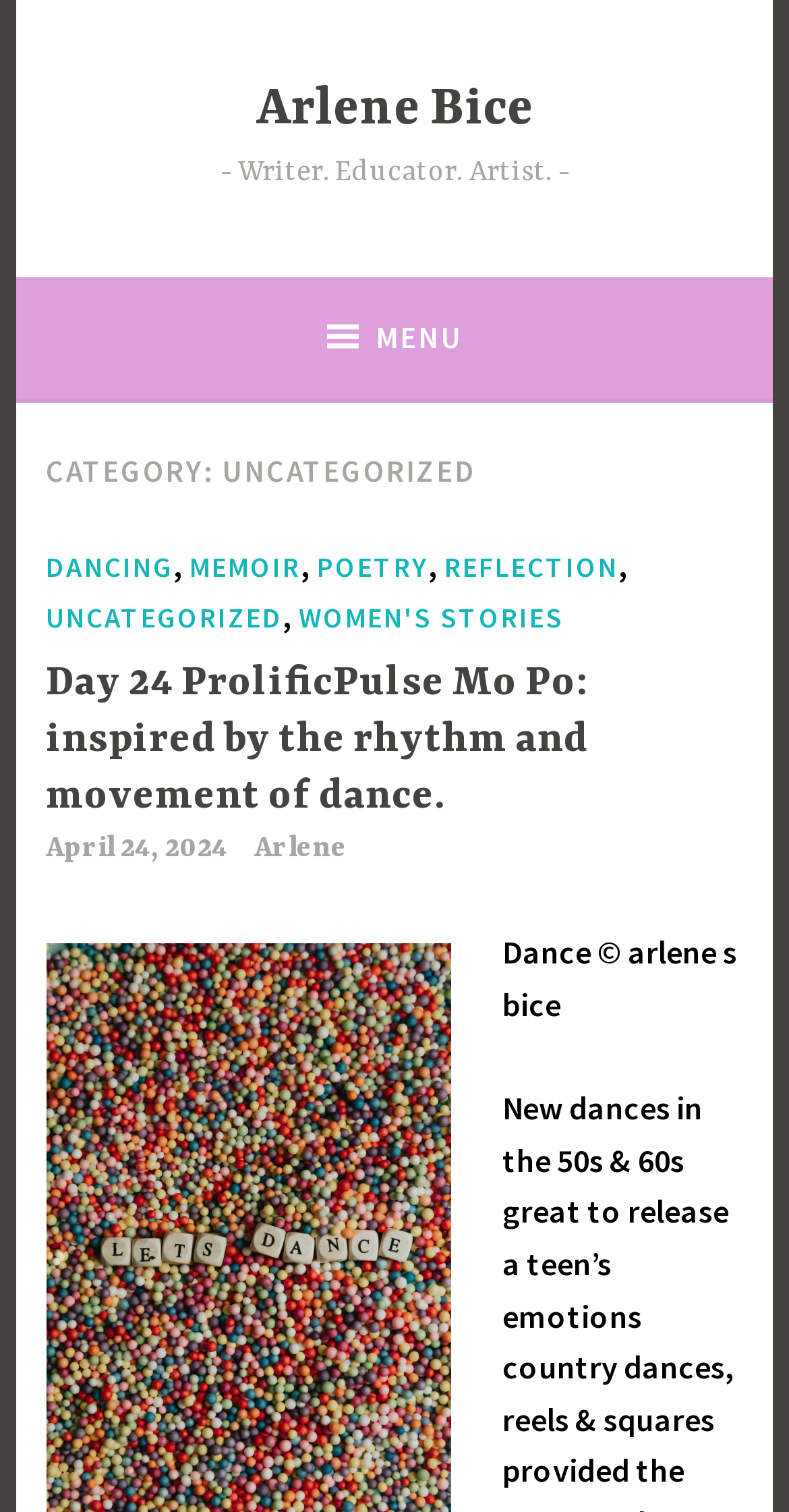From the details in the image, provide a thorough response to the question: What is the theme of the poem or article on this webpage?

Based on the content of the poem or article, it can be inferred that the theme is dance, as it mentions 'inspired by the rhythm and movement of dance' and also has phrases like 'New dances in the 50s & 60s' and 'country dances, reels & squares'.